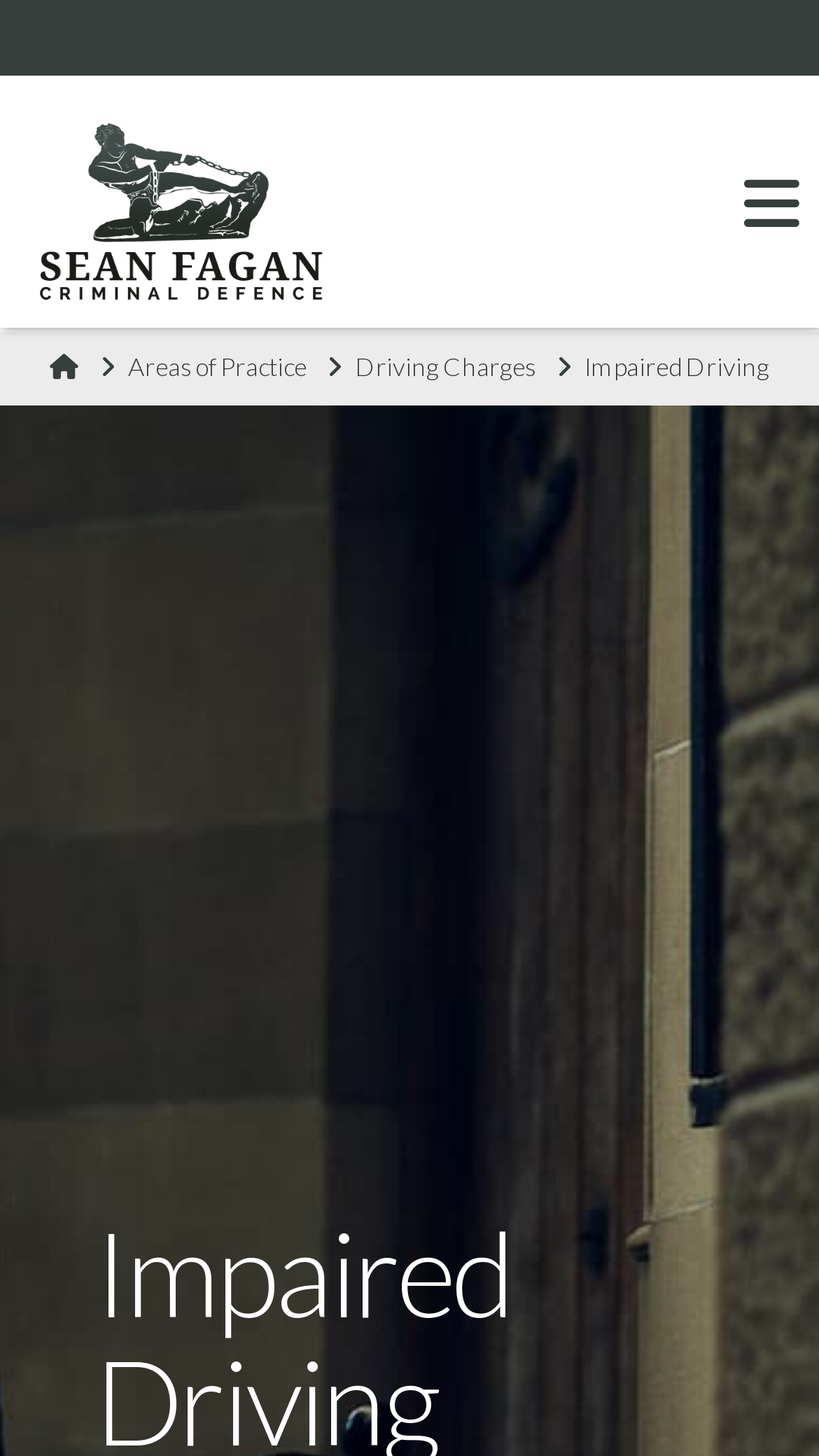Please answer the following question using a single word or phrase: 
Is the navigation button expanded?

No